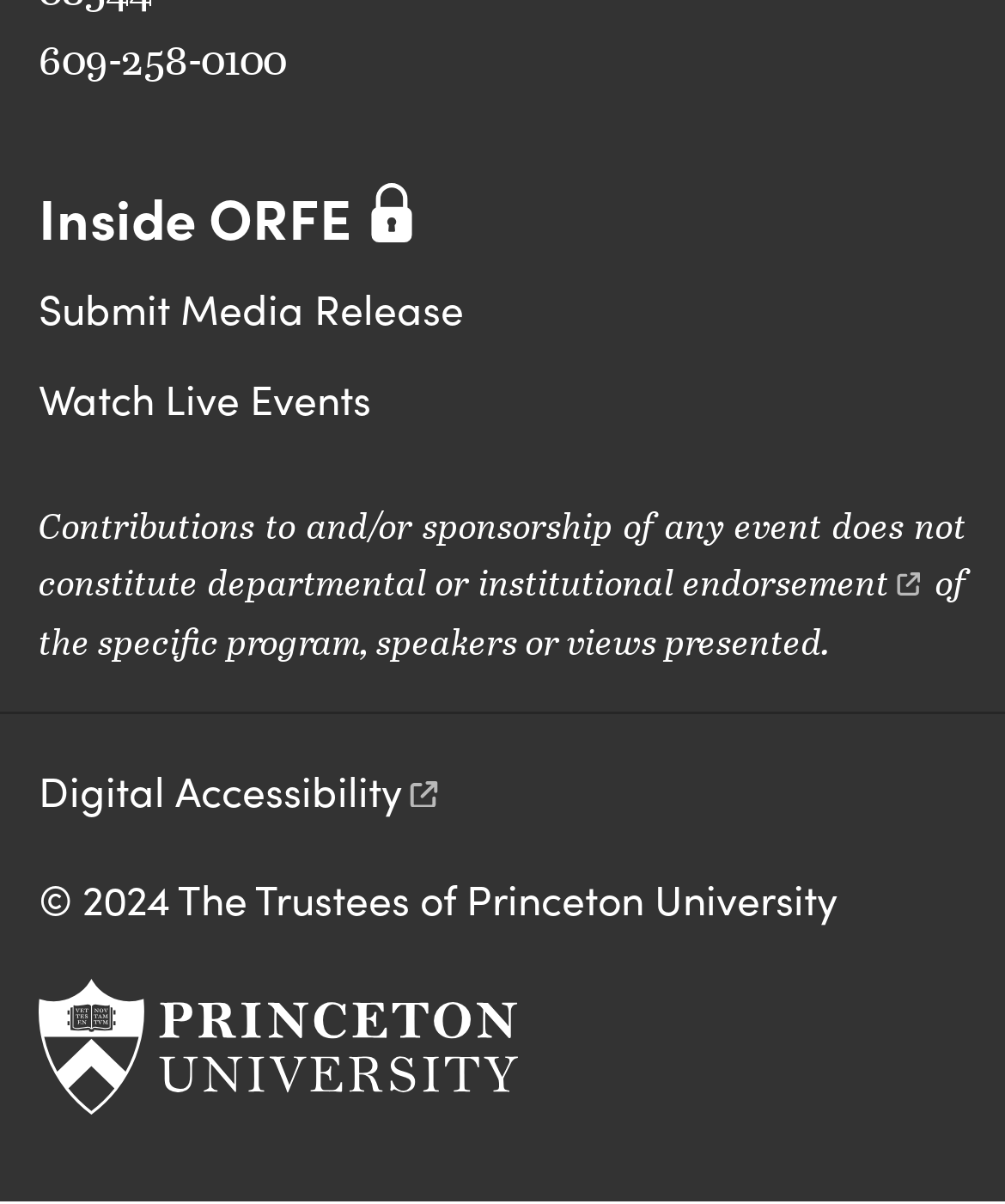Identify the bounding box of the UI component described as: "title="Princeton University"".

[0.038, 0.809, 0.515, 0.929]